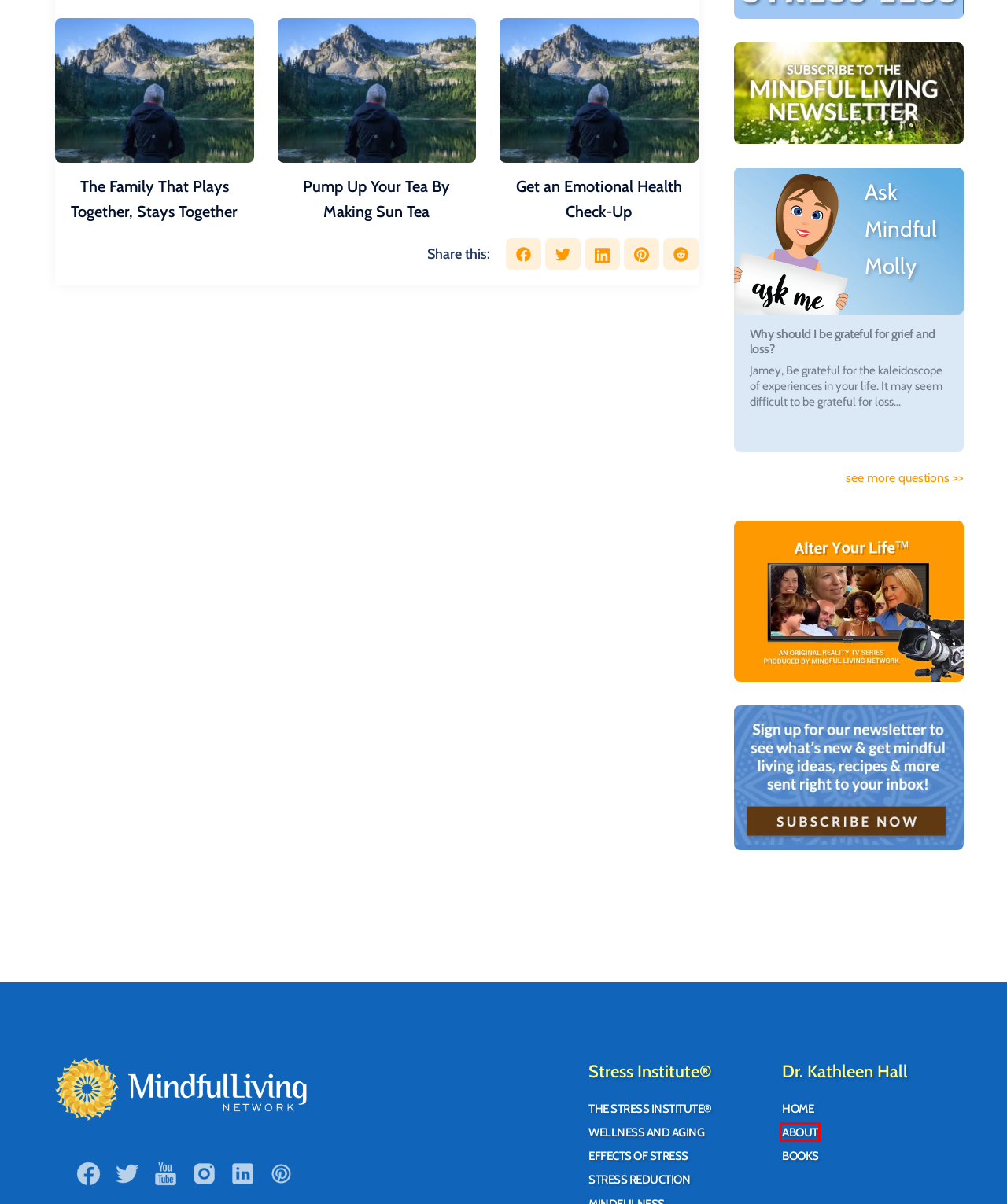Take a look at the provided webpage screenshot featuring a red bounding box around an element. Select the most appropriate webpage description for the page that loads after clicking on the element inside the red bounding box. Here are the candidates:
A. About Dr. Kathleen Hall - Dr Kathleen Hall Biography
B. Effects of Stress Archives - Stress Institute
C. Pump Up Your Tea By Making Sun Tea - Newmln2
D. Why should I be thankful for my body? - Newmln2
E. Books - Dr Kathleen Hall
F. Wellness and Aging Archives - Stress Institute
G. Why should I be grateful for grief and loss? - Newmln2
H. Why should I thank my ancestors? - Newmln2

A